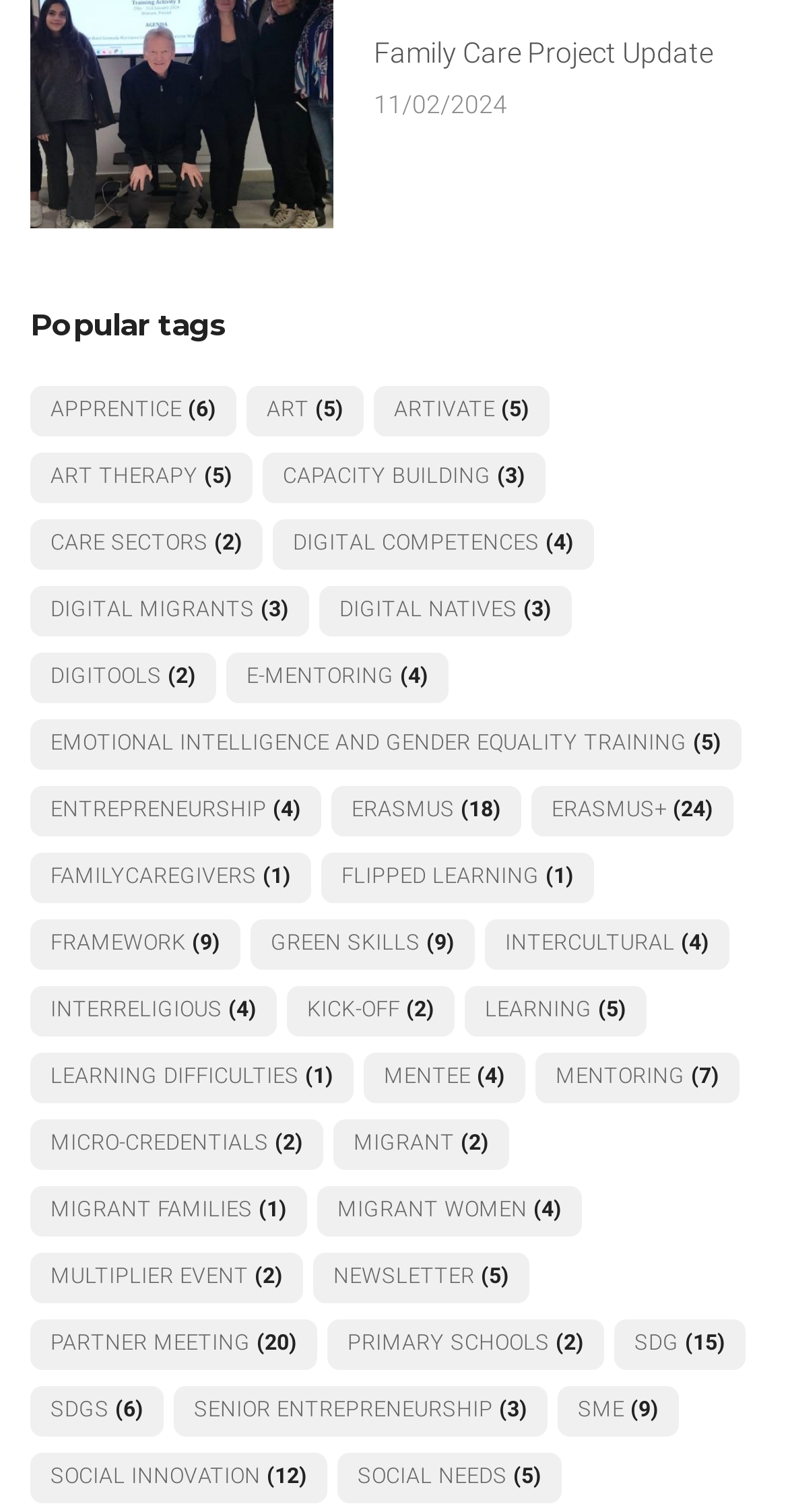Locate the bounding box coordinates of the element that should be clicked to execute the following instruction: "Click on 'apprentice' tag".

[0.038, 0.255, 0.3, 0.289]